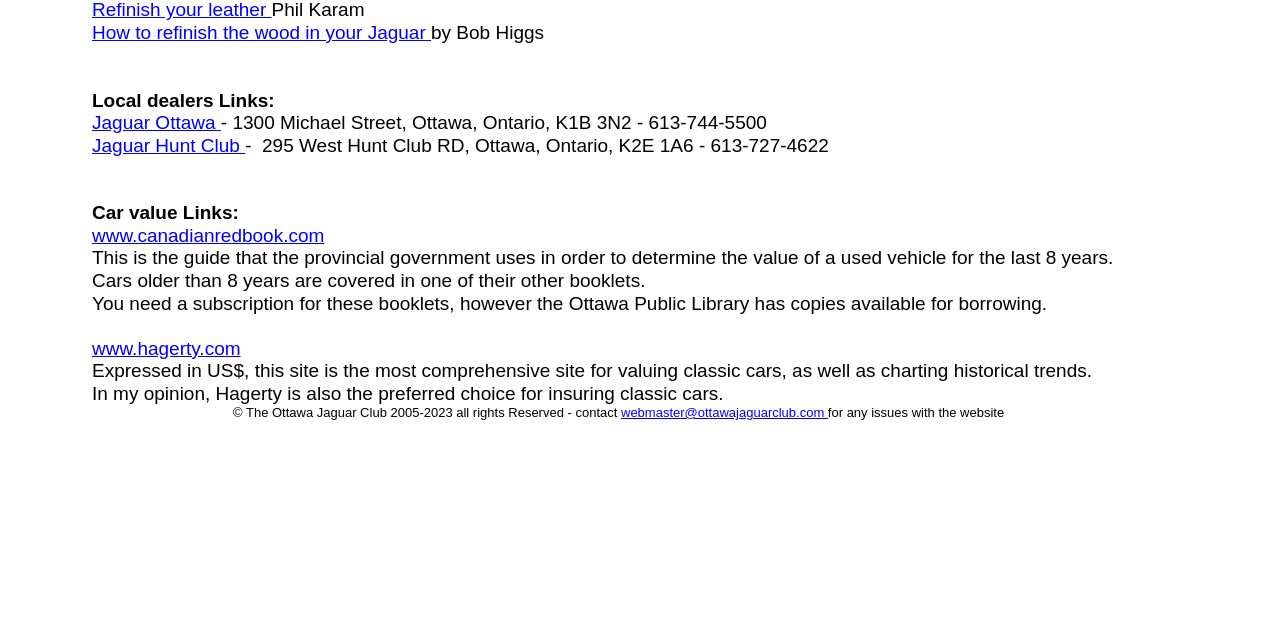Based on the provided description, "Jaguar Hunt Club", find the bounding box of the corresponding UI element in the screenshot.

[0.072, 0.21, 0.192, 0.243]